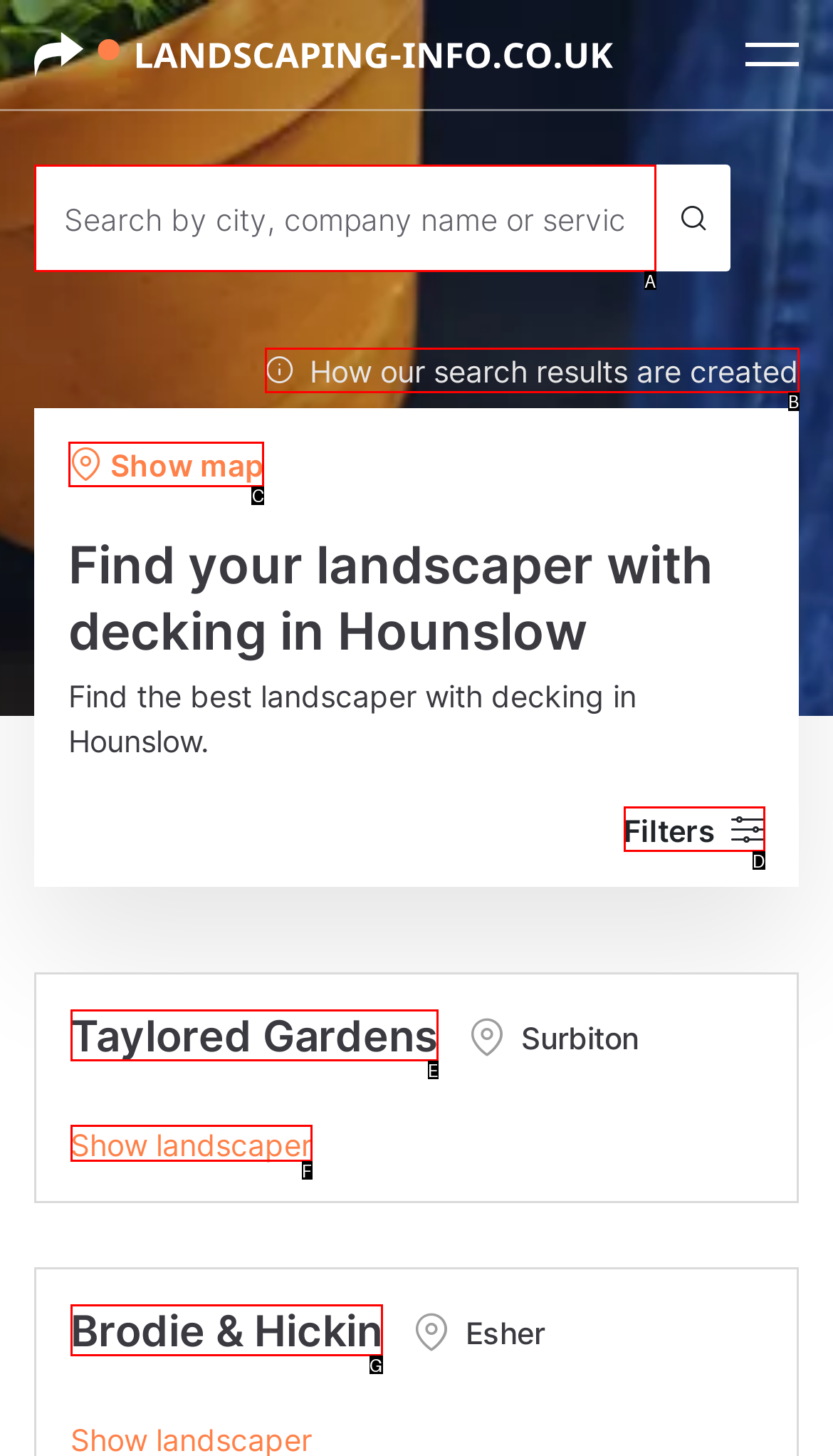Match the HTML element to the description: Brodie & Hickin. Answer with the letter of the correct option from the provided choices.

G